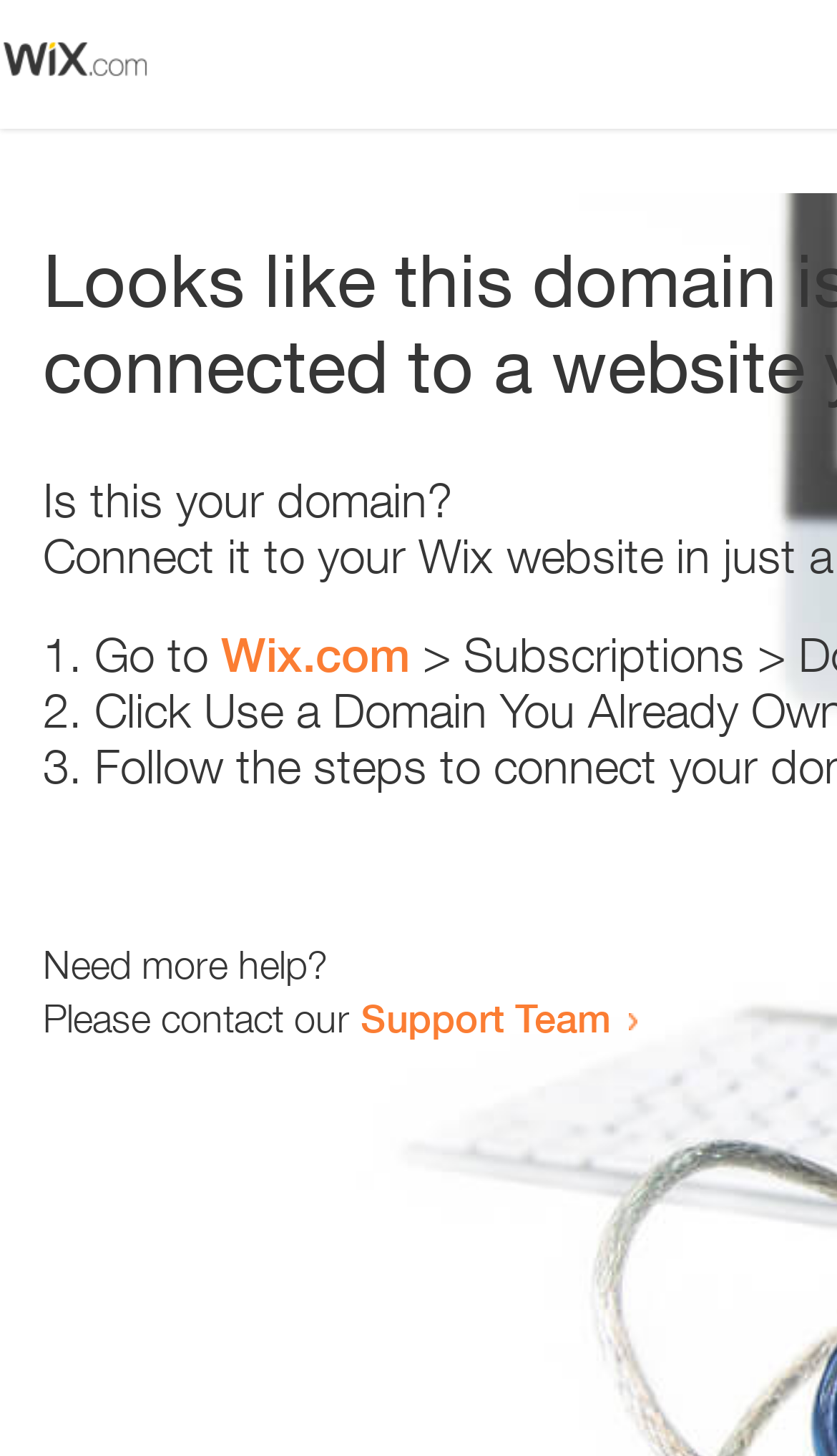Where can the user get more help? Refer to the image and provide a one-word or short phrase answer.

Support Team